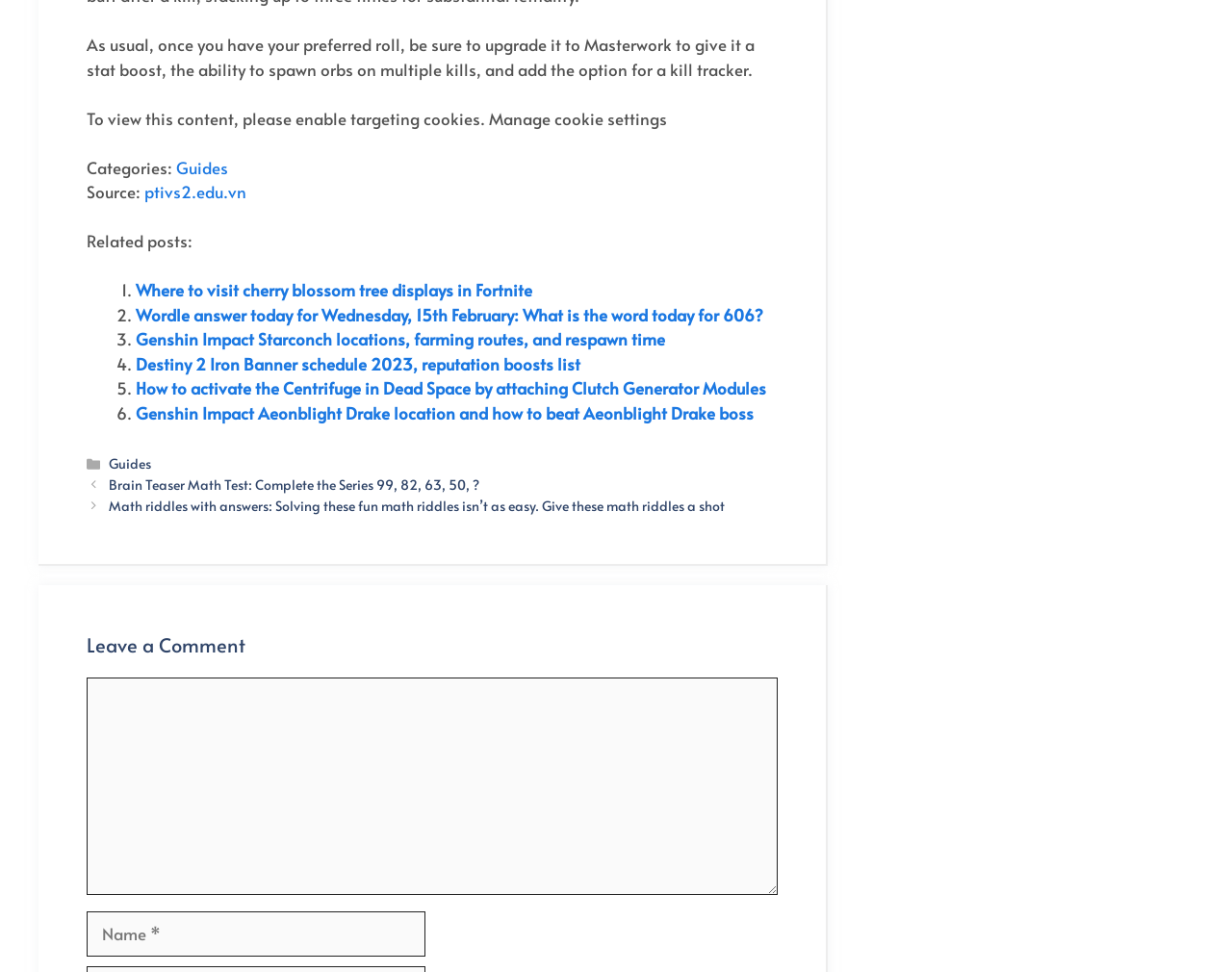Locate the bounding box coordinates of the region to be clicked to comply with the following instruction: "Leave a comment". The coordinates must be four float numbers between 0 and 1, in the form [left, top, right, bottom].

[0.07, 0.697, 0.631, 0.921]